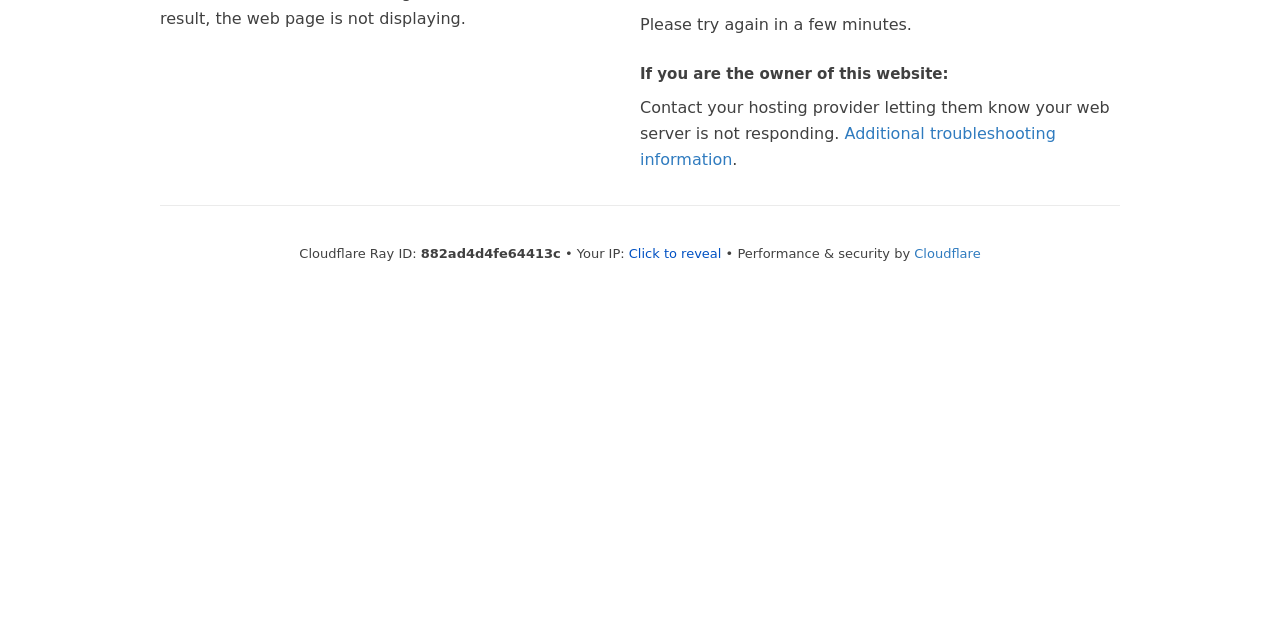Provide the bounding box for the UI element matching this description: "Cloudflare".

[0.714, 0.384, 0.766, 0.407]